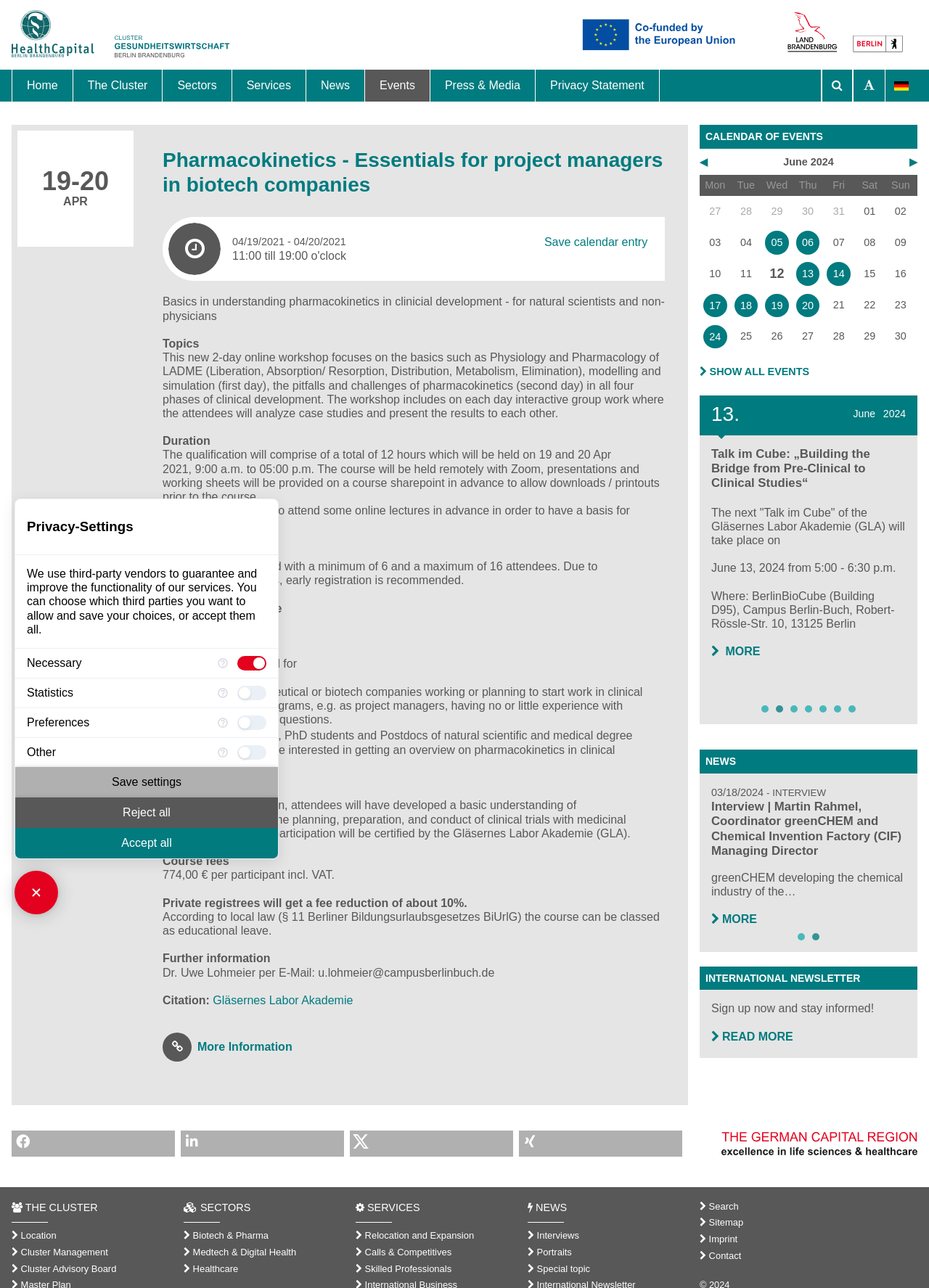Can you pinpoint the bounding box coordinates for the clickable element required for this instruction: "Click the 'Deutsch' link"? The coordinates should be four float numbers between 0 and 1, i.e., [left, top, right, bottom].

[0.953, 0.054, 0.987, 0.079]